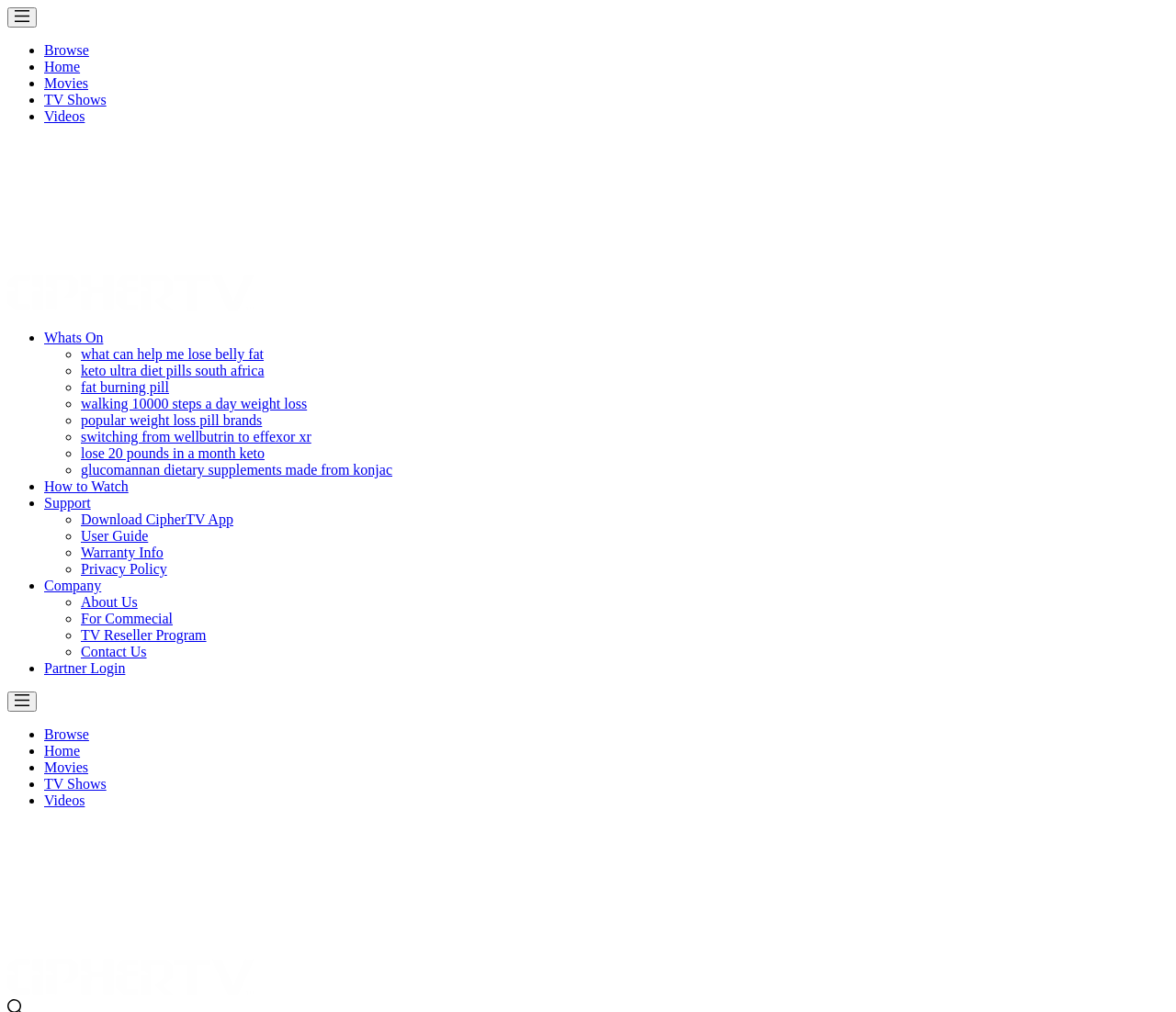Predict the bounding box of the UI element that fits this description: "TV Shows".

[0.038, 0.091, 0.09, 0.106]